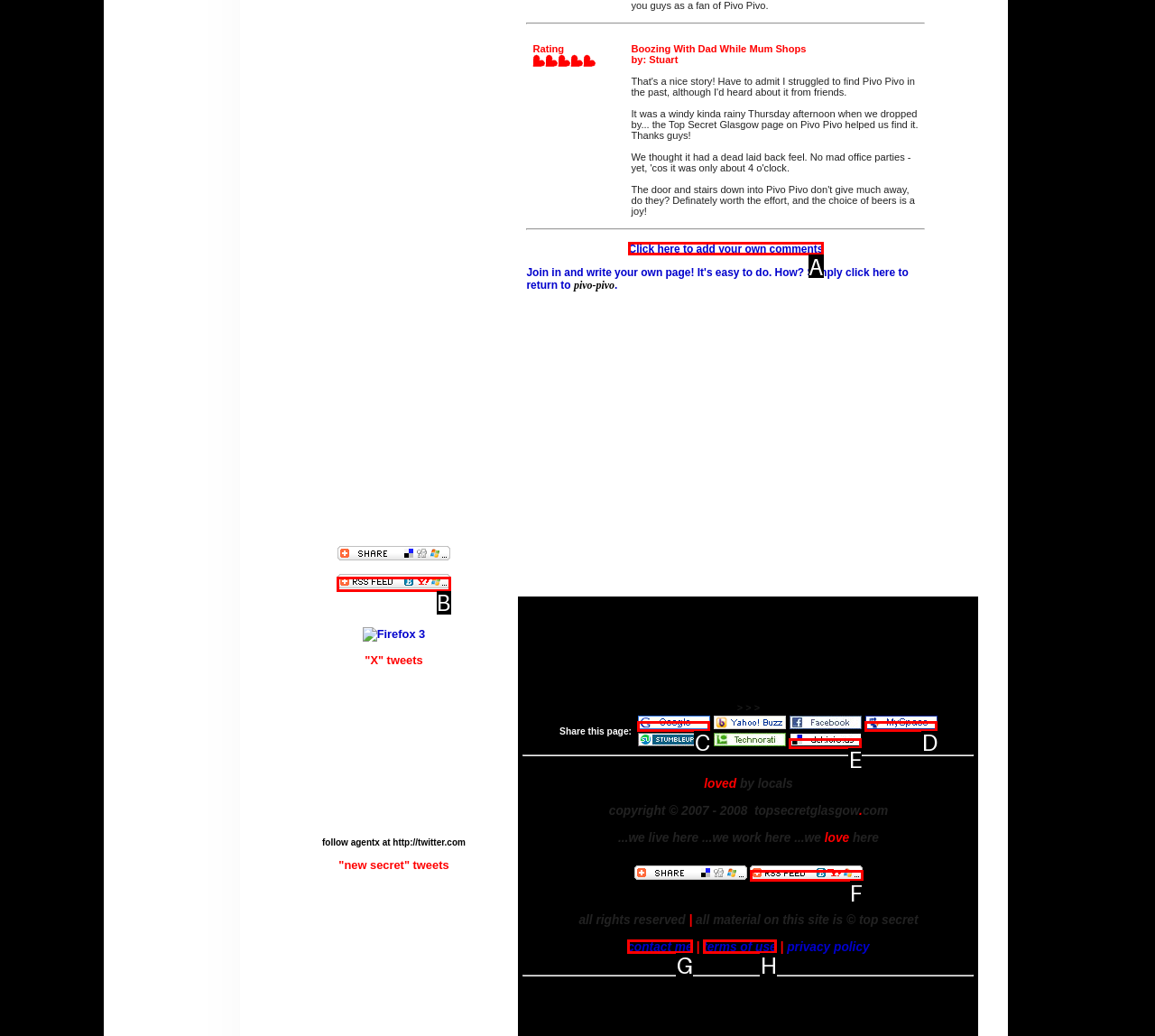Which HTML element should be clicked to fulfill the following task: Click the 'AddThis Feed Button' link?
Reply with the letter of the appropriate option from the choices given.

B